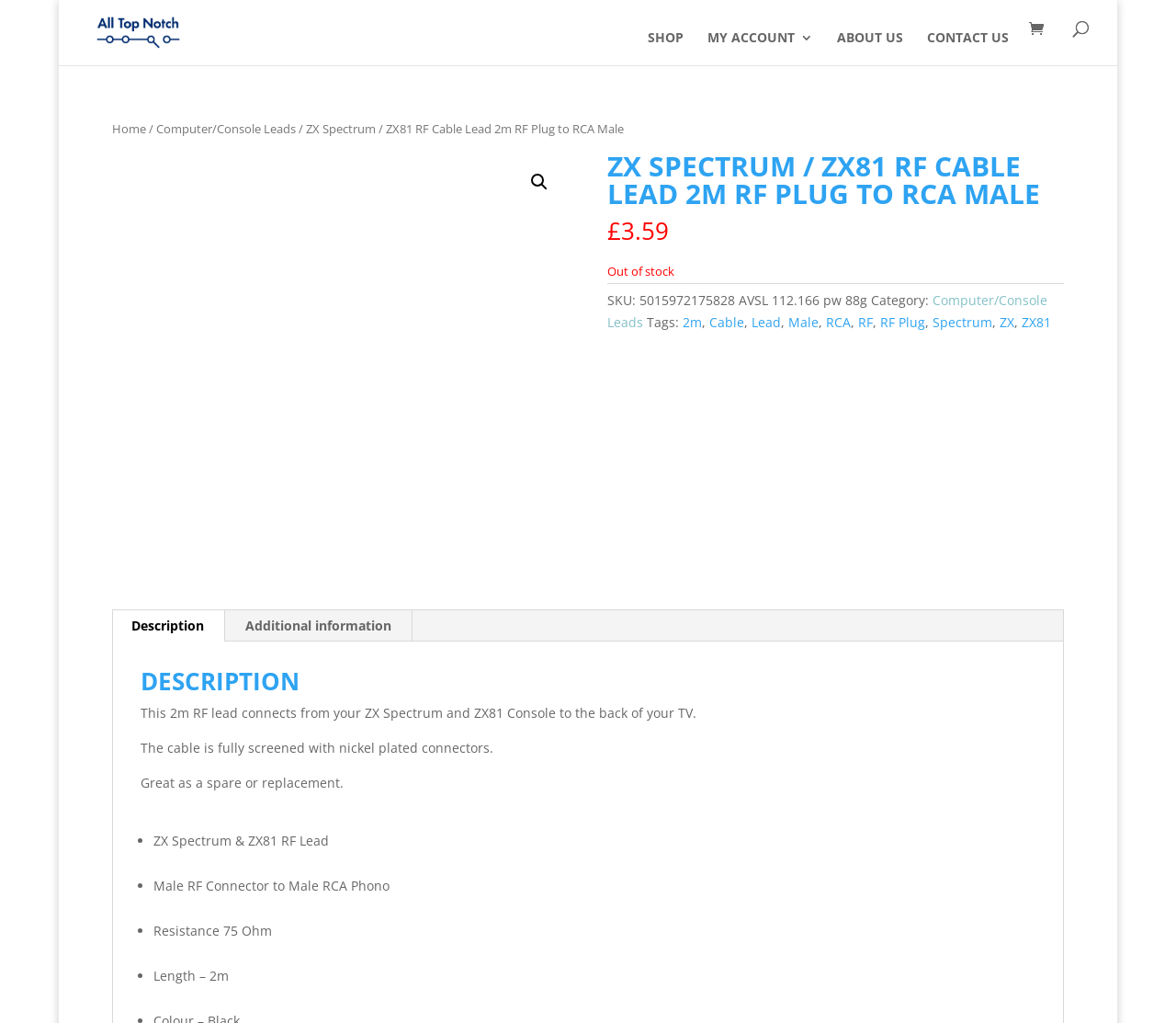What is the category of the product?
Can you provide an in-depth and detailed response to the question?

The category of the product is mentioned on the webpage as Computer/Console Leads, which is also a link that can be clicked to view similar products.